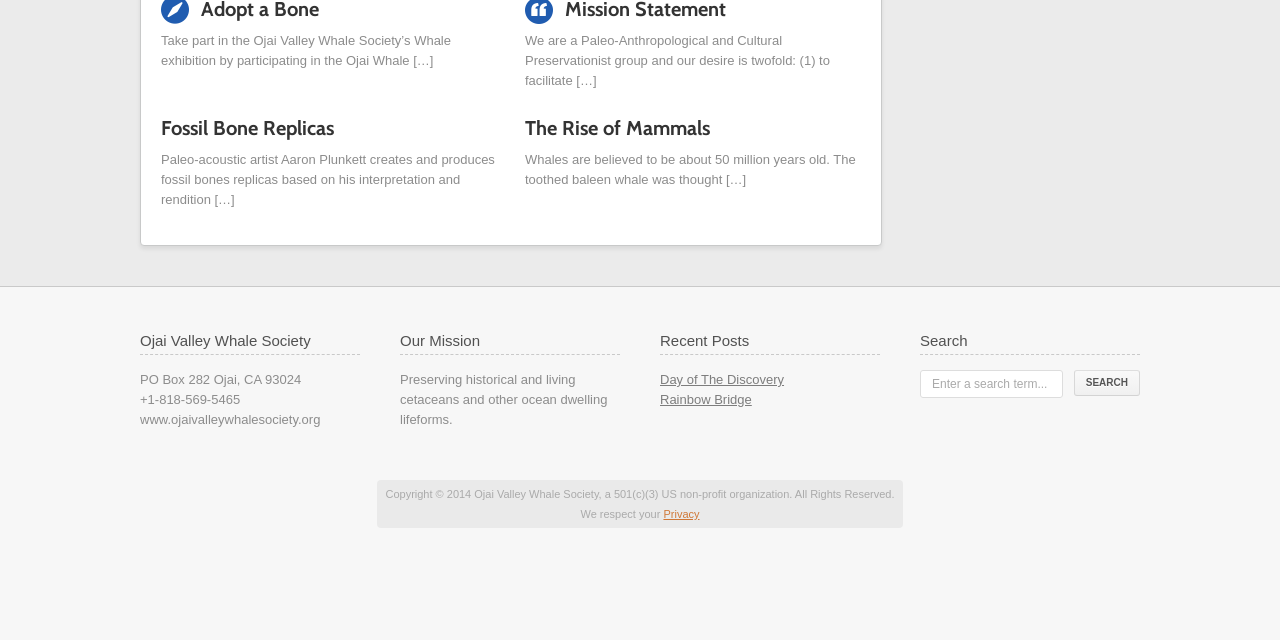Locate and provide the bounding box coordinates for the HTML element that matches this description: "The Rise of Mammals".

[0.41, 0.181, 0.555, 0.219]